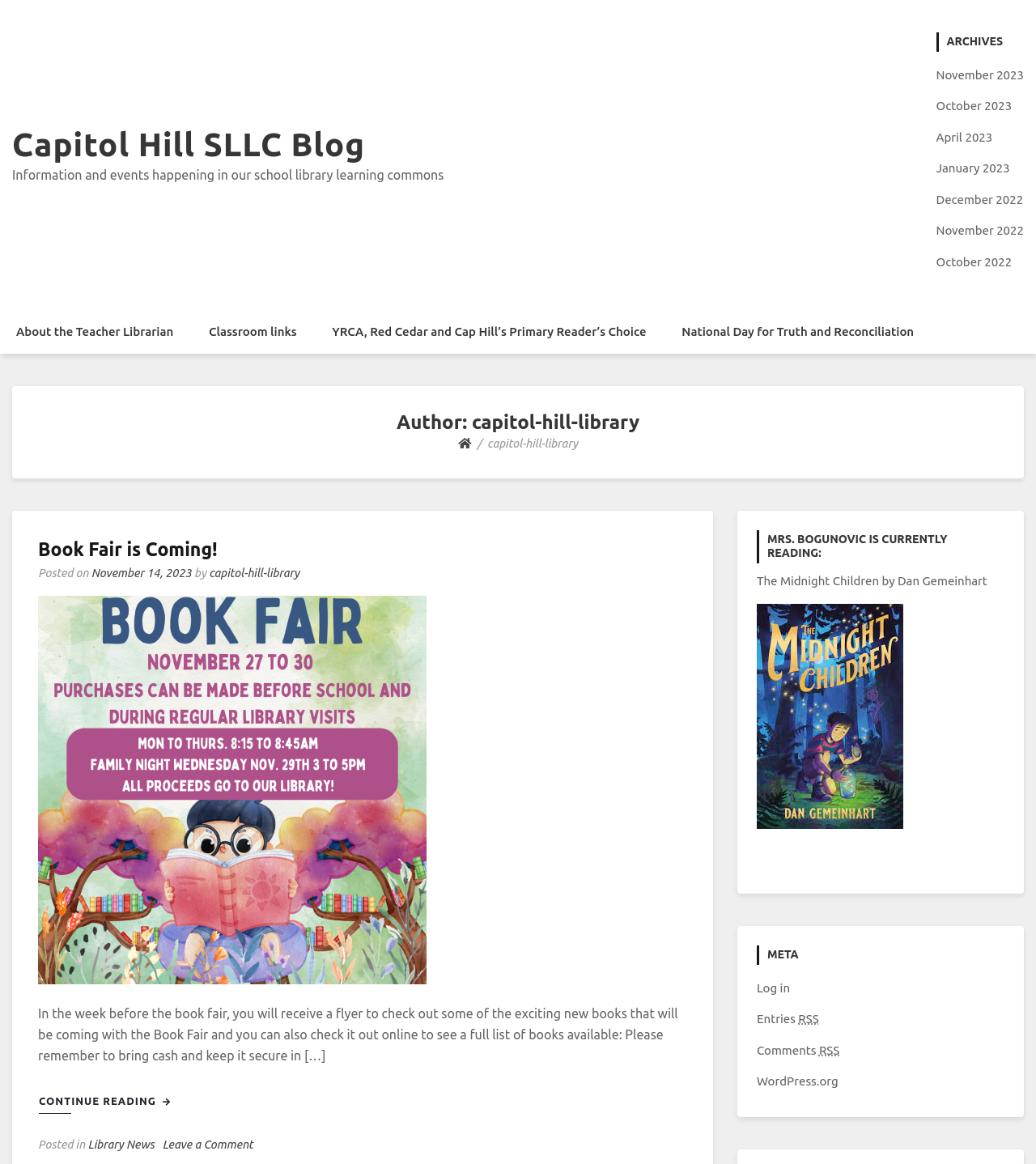Reply to the question below using a single word or brief phrase:
What is the link to the RSS feed for entries?

Entries RSS